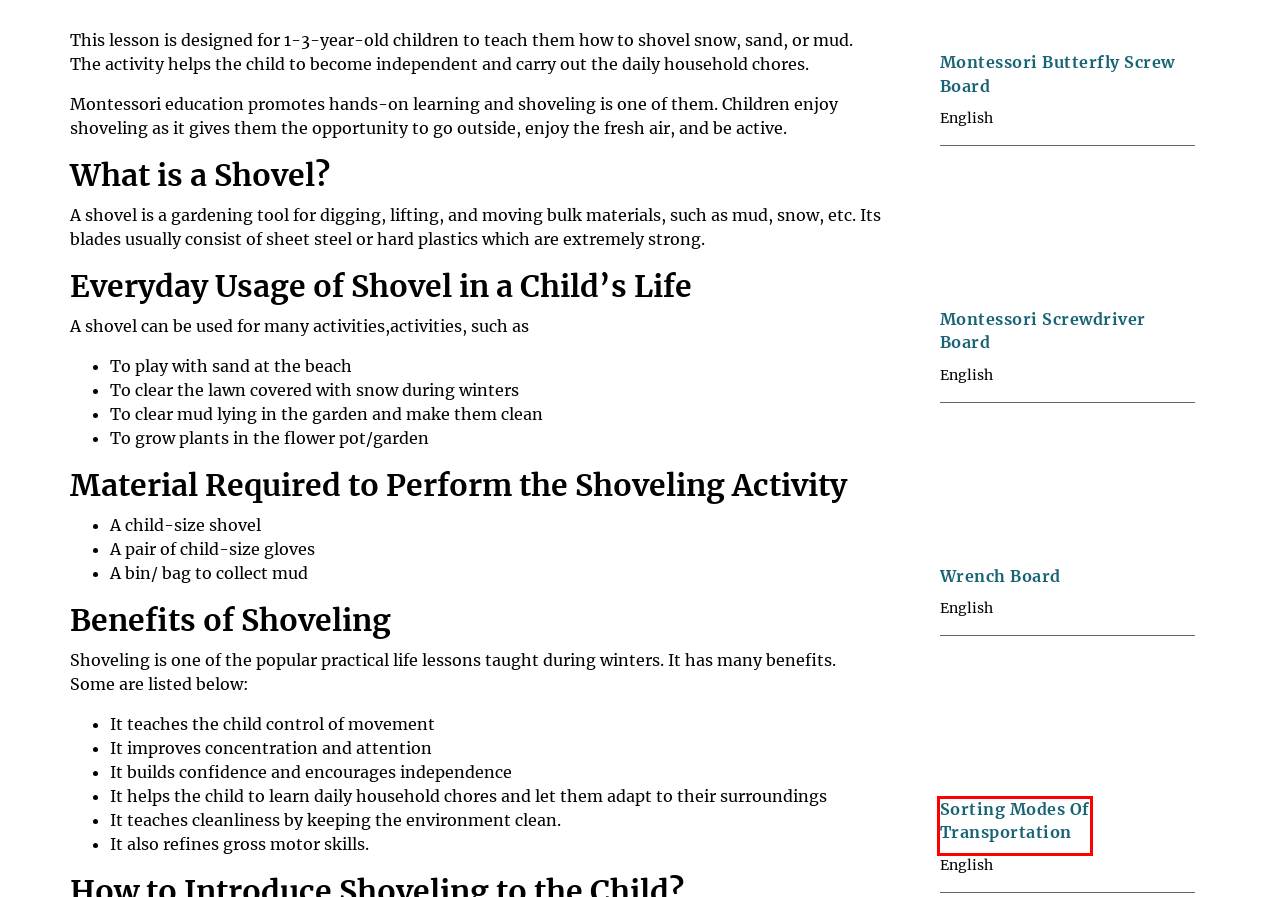You have been given a screenshot of a webpage, where a red bounding box surrounds a UI element. Identify the best matching webpage description for the page that loads after the element in the bounding box is clicked. Options include:
A. The Global Montessori Network - Online Platform For Montessori Education
B. Montessori Blogs for Parents and Guides | GMN
C. How to Put in and Remove Butterfly Screws | Practical Life Lesson | GMN
D. Montessori Wrench Board Activity | Practical Life Lesson | GMN
E. Modes of Transportation Sorting Activity | Language Lesson | GMN
F. About Us - The Global Montessori Network
G. How to Use Plastic Head Thumb Screws | Practical Life Lesson | GMN
H. Montessori Screwdriver Board Activity | Practical Life Lesson | GMN

E